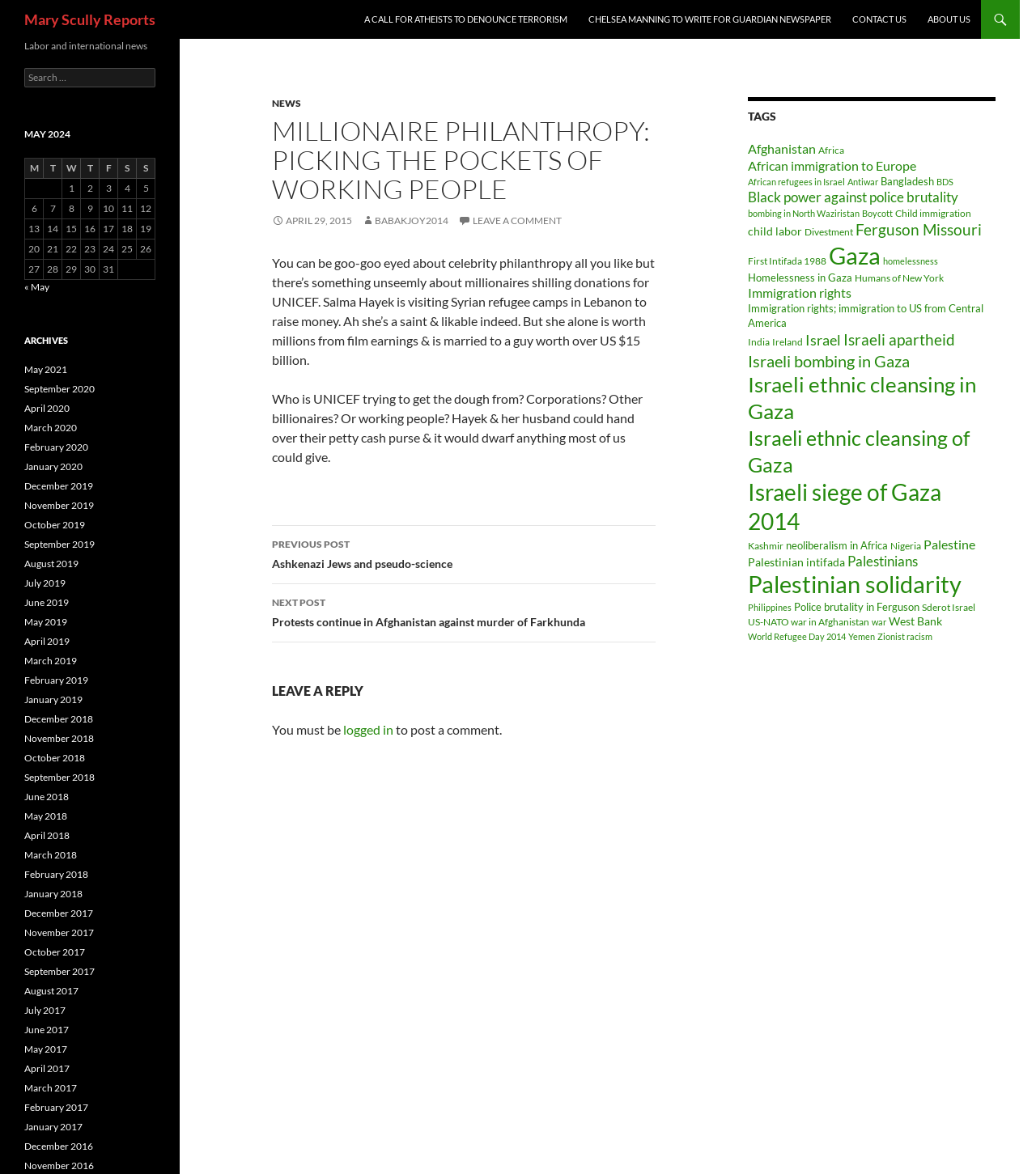Could you highlight the region that needs to be clicked to execute the instruction: "Leave a comment"?

[0.442, 0.183, 0.542, 0.193]